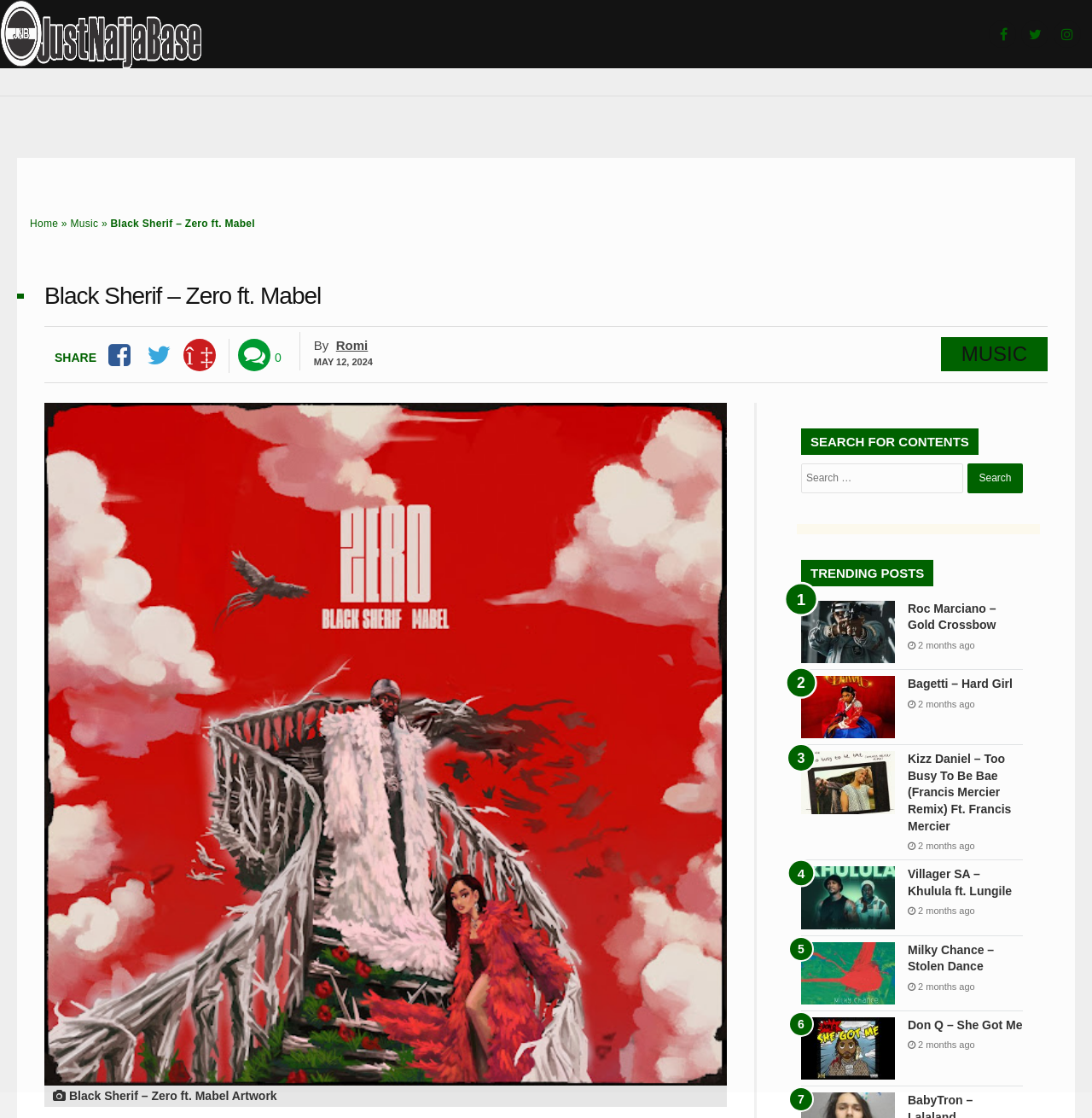Respond to the question below with a single word or phrase:
How many trending posts are displayed on the webpage?

6